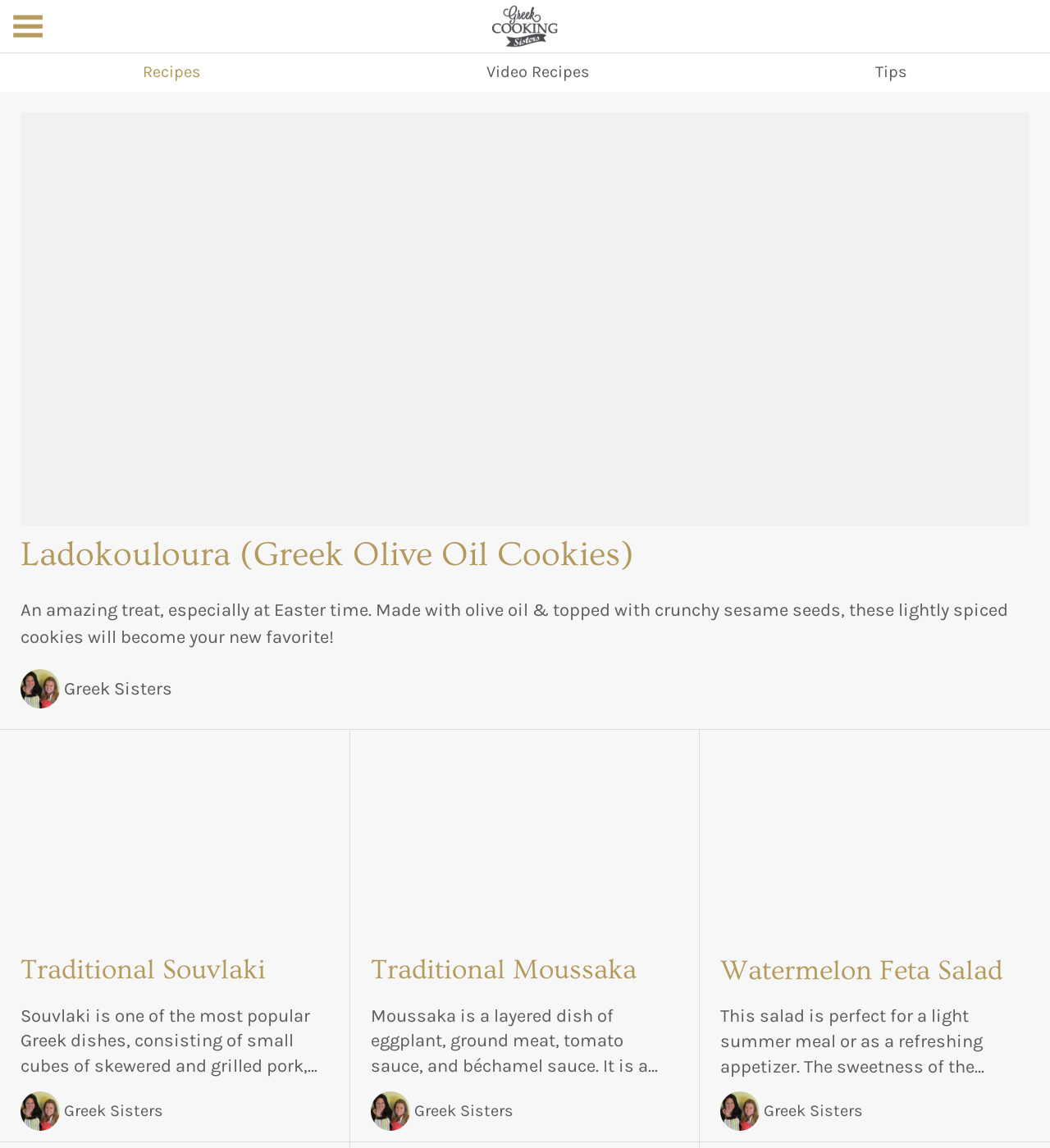Please specify the bounding box coordinates of the region to click in order to perform the following instruction: "Explore the Watermelon Feta Salad recipe".

[0.686, 0.829, 0.98, 0.863]